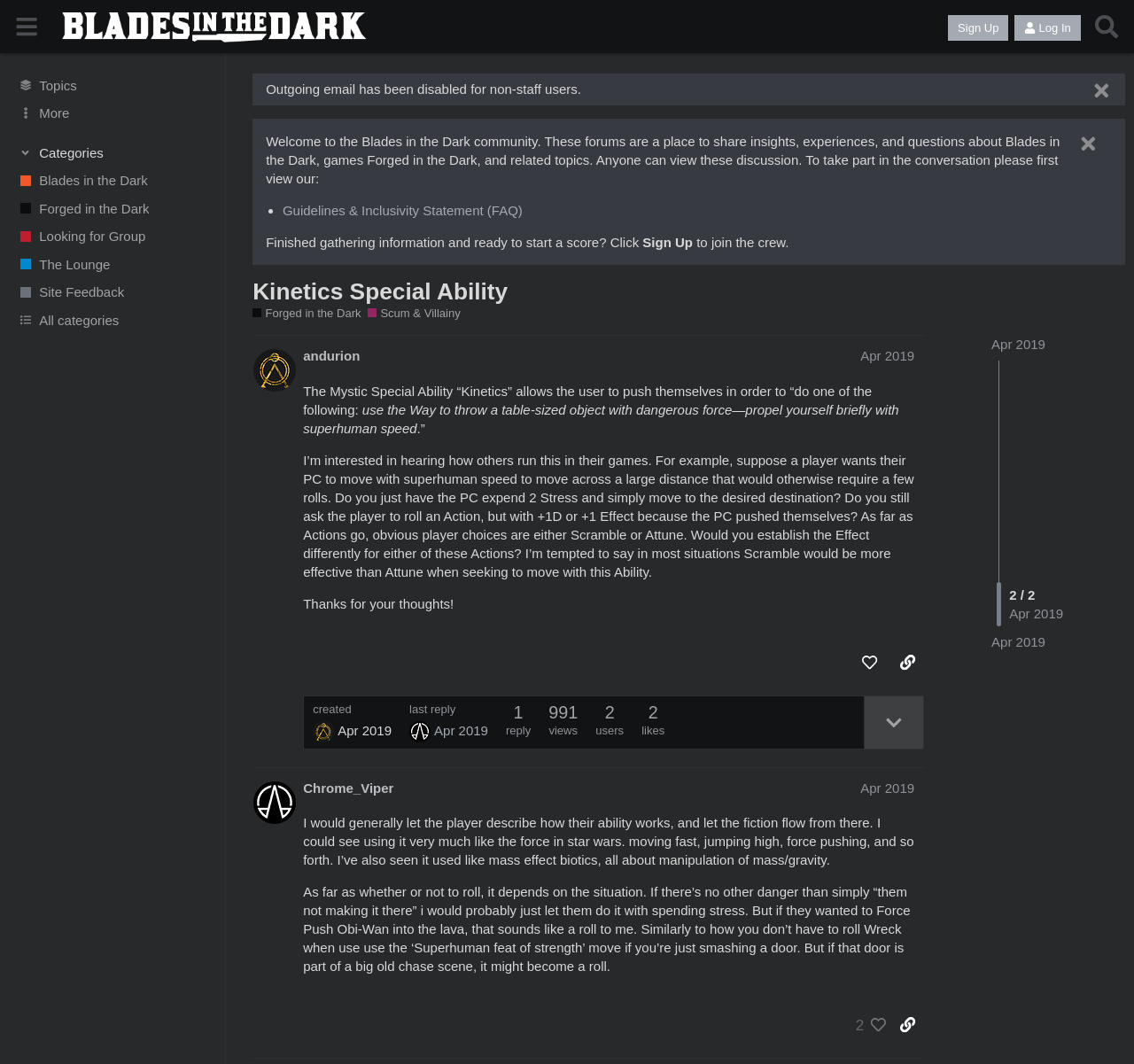What is the text of the webpage's headline?

Kinetics Special Ability